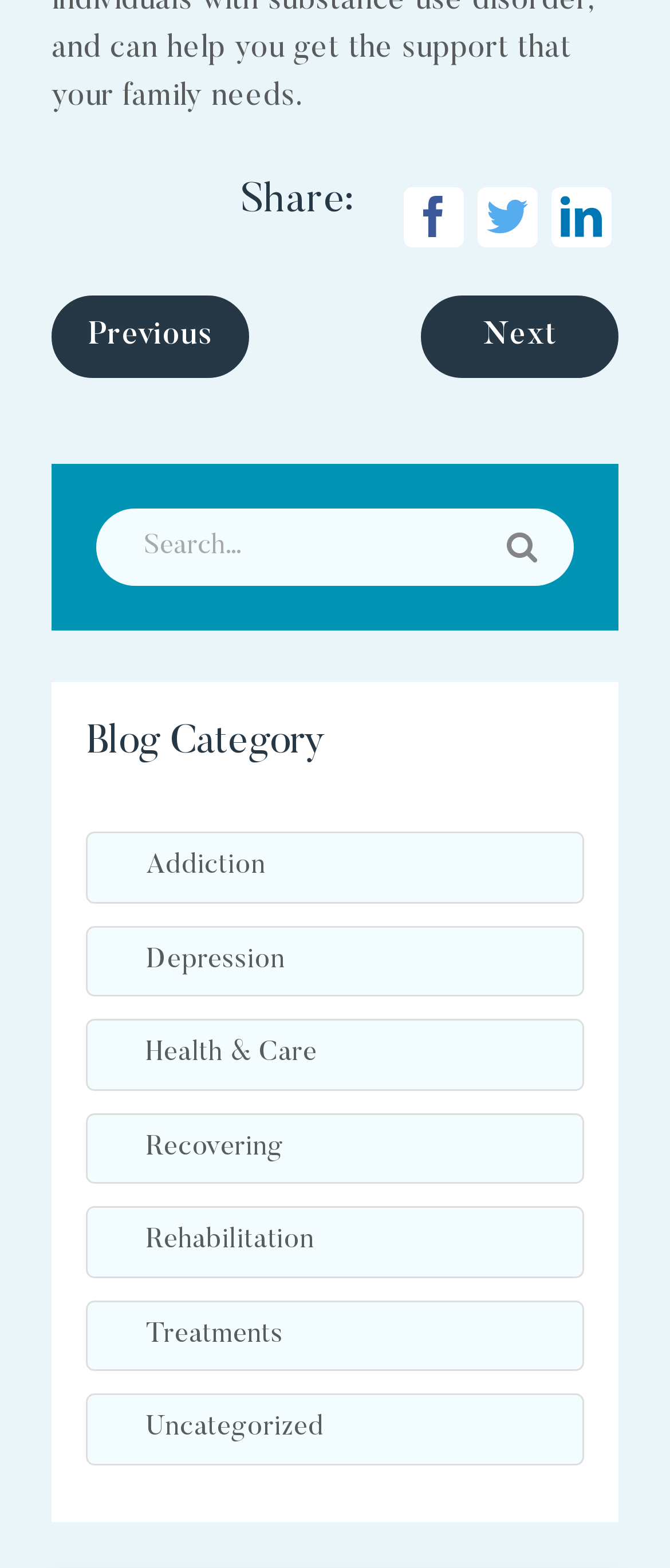Pinpoint the bounding box coordinates of the element that must be clicked to accomplish the following instruction: "View latest sightings in January and February 2011". The coordinates should be in the format of four float numbers between 0 and 1, i.e., [left, top, right, bottom].

None